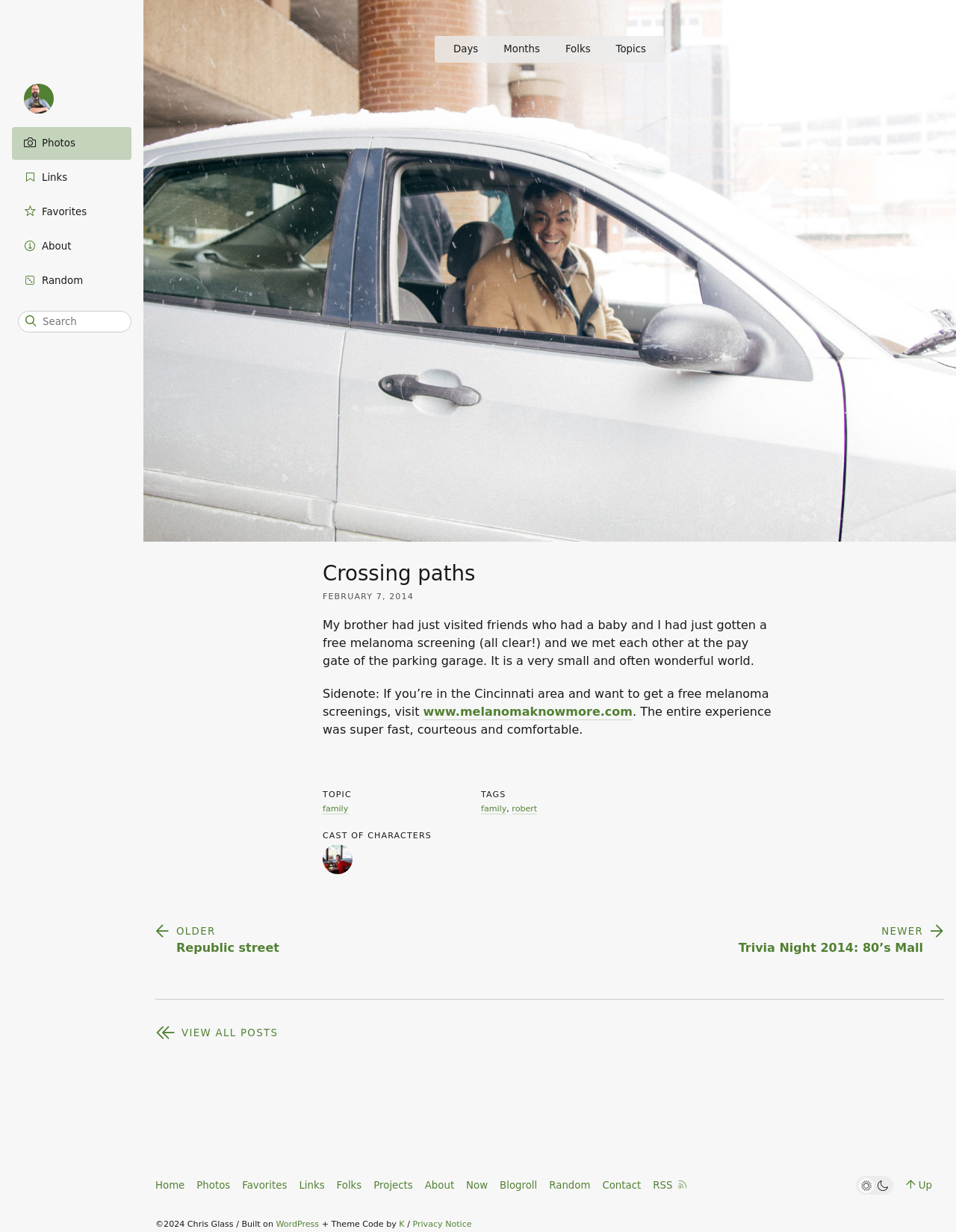Identify the bounding box coordinates of the region that needs to be clicked to carry out this instruction: "go to the home page". Provide these coordinates as four float numbers ranging from 0 to 1, i.e., [left, top, right, bottom].

[0.162, 0.957, 0.193, 0.966]